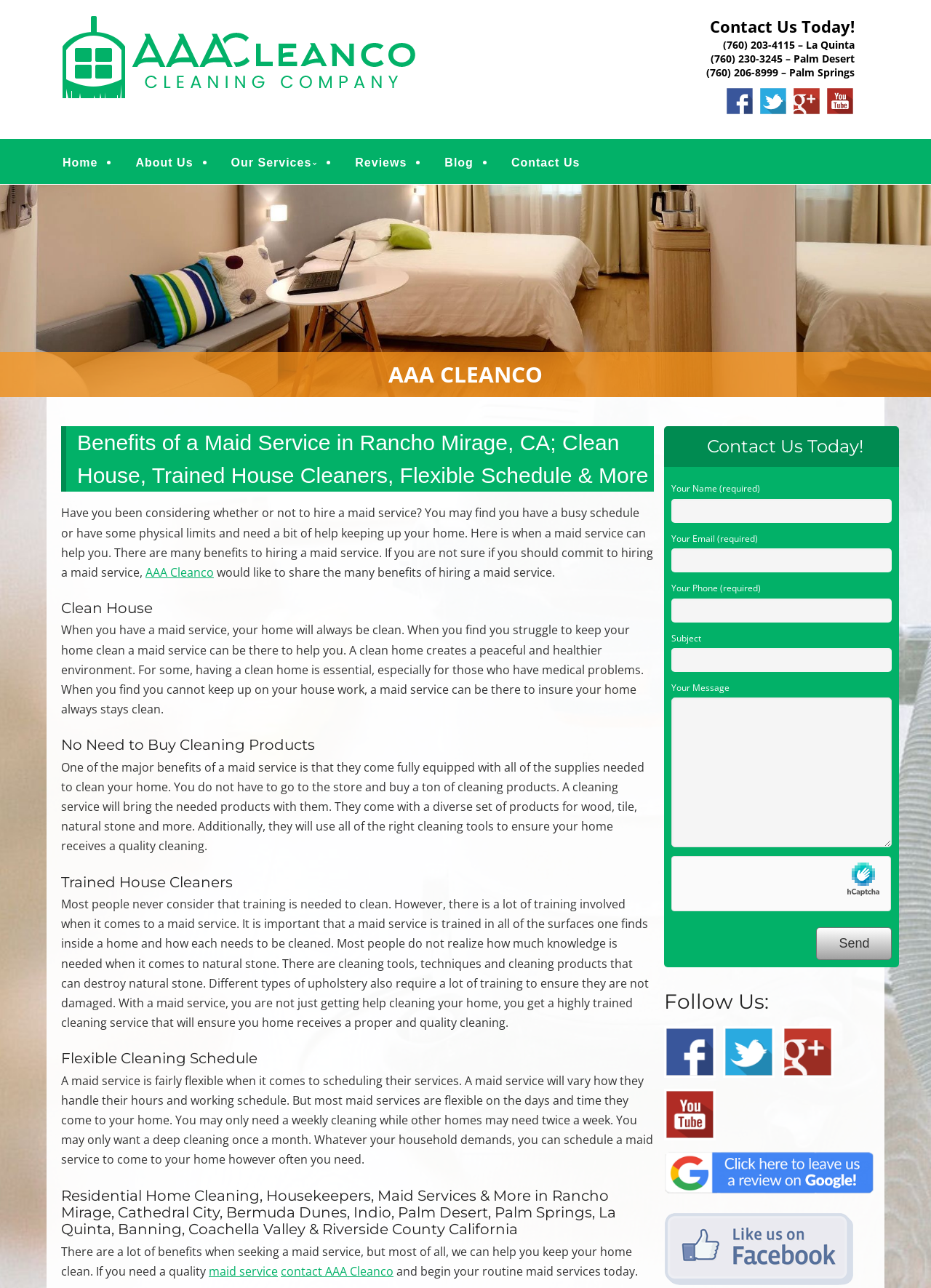What areas do they provide services to?
Can you give a detailed and elaborate answer to the question?

The webpage mentions that they provide services to Rancho Mirage, CA, as well as surrounding areas such as Cathedral City, Bermuda Dunes, Indio, Palm Desert, Palm Springs, La Quinta, Banning, Coachella Valley, and Riverside County California.